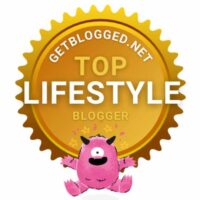What color is the monster at the center?
Answer the question with detailed information derived from the image.

The caption states that the badge features a cheerful pink monster at its center, which suggests that the monster is pink in color.